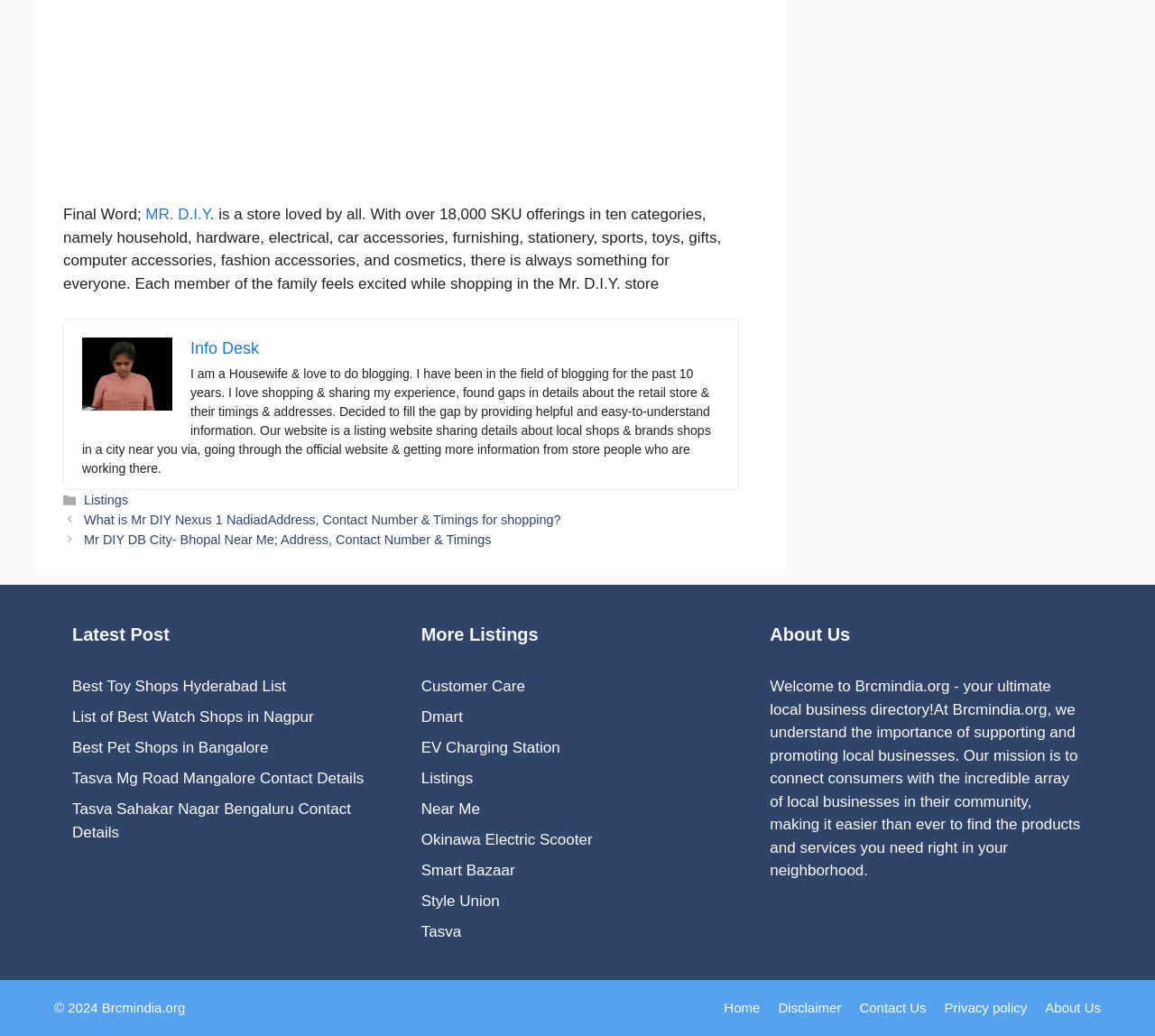Examine the screenshot and answer the question in as much detail as possible: What is the name of the website's author?

The webpage does not explicitly mention the name of the author, only describing them as a housewife and blogger.